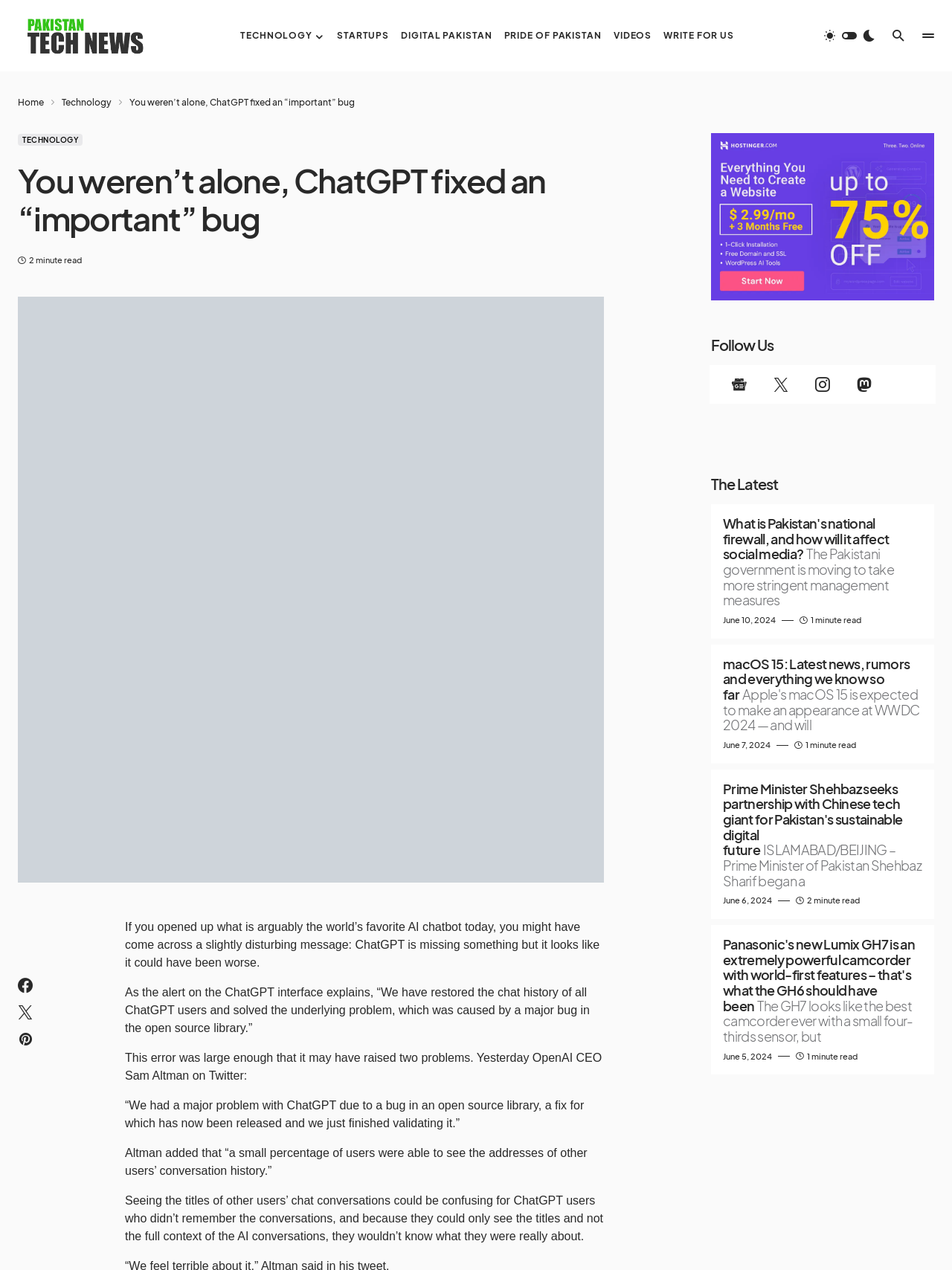What is the topic of the main article?
Please answer the question with a single word or phrase, referencing the image.

ChatGPT bug